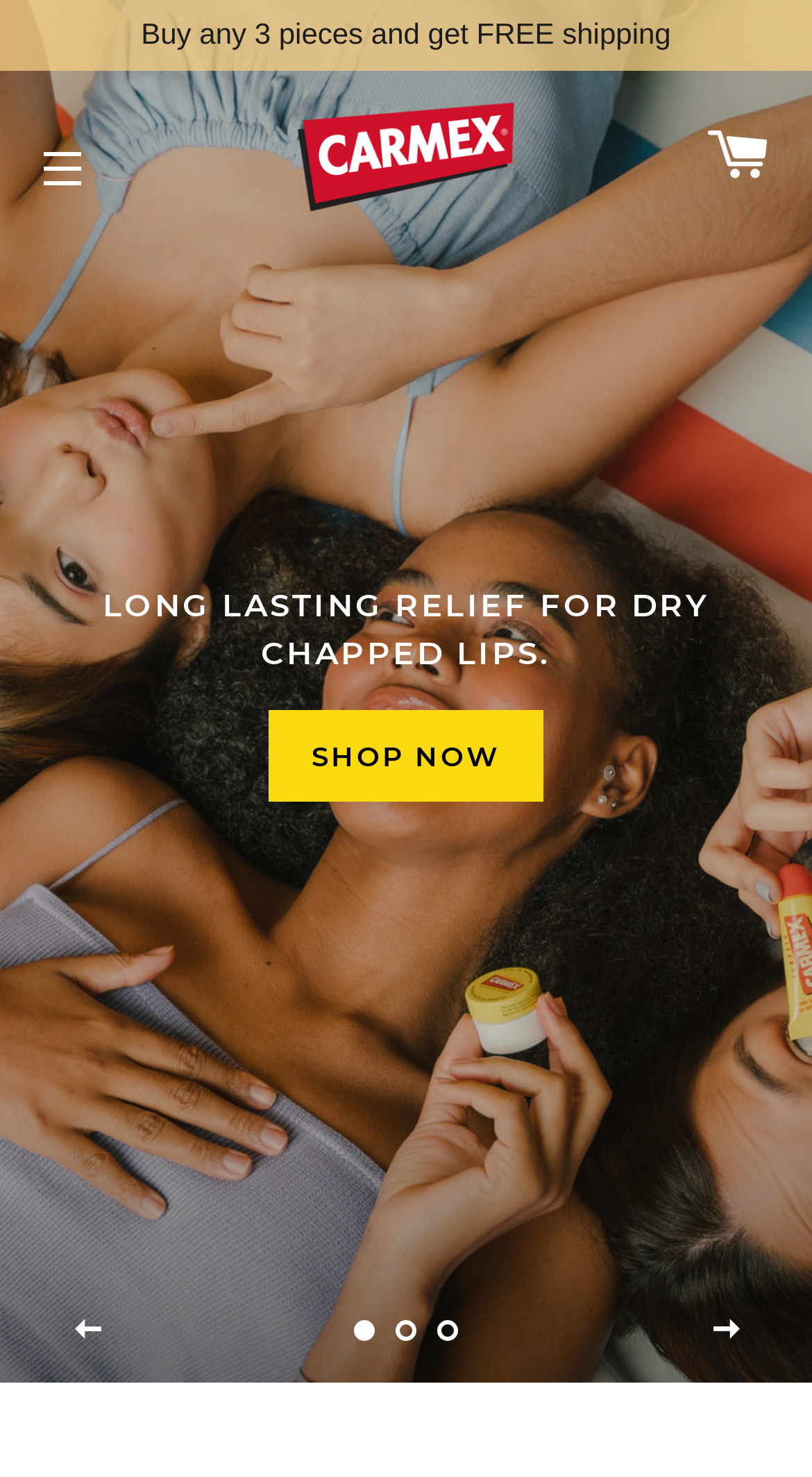What is the purpose of the 'SITE NAVIGATION' button?
Please provide a single word or phrase answer based on the image.

To open navigation menu